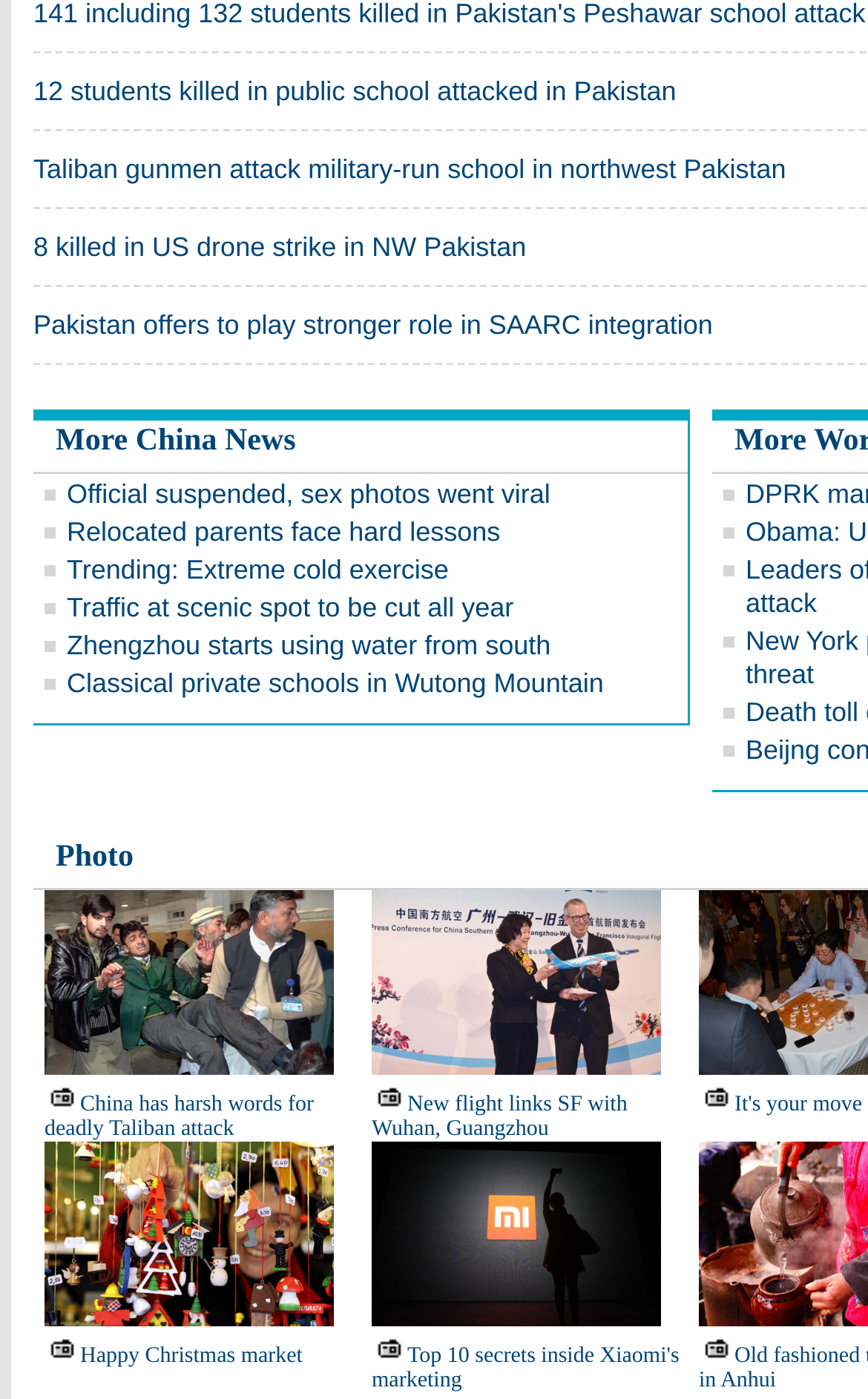Please identify the bounding box coordinates of the element that needs to be clicked to perform the following instruction: "View more China news".

[0.064, 0.304, 0.341, 0.328]